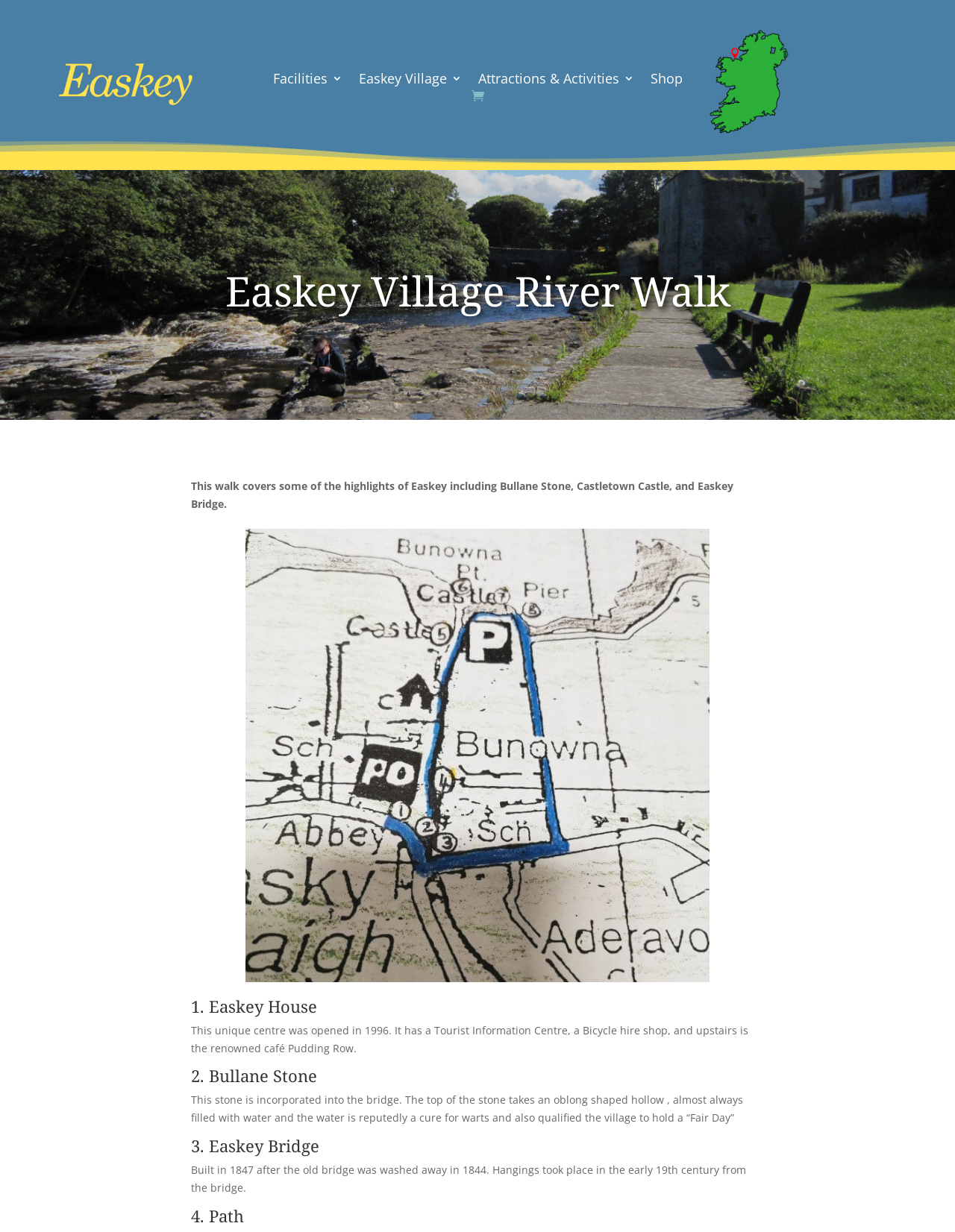Give a detailed account of the webpage.

The webpage is about Easkey Village River Walk, with a focus on the attractions and activities in the area. At the top left, there is a link to "Easkey, Sligo" accompanied by a small image. Below this, there are several links to different sections, including "Facilities 3", "Easkey Village 3", "Attractions & Activities 3", and "Shop", which are aligned horizontally across the page.

On the right side of the page, there is a small icon represented by "\ue07a". Above this, there is a larger image that takes up a significant portion of the page. The main content of the page is divided into sections, each with a heading and a brief description. The first section is titled "Easkey Village River Walk" and provides an overview of the walk, which covers highlights such as Bullane Stone, Castletown Castle, and Easkey Bridge.

Below this, there are four sections, each with a heading and a brief description. The first section is about Easkey House, a unique centre with a Tourist Information Centre, a Bicycle hire shop, and a café. The second section is about Bullane Stone, which has a hollow that is said to have healing properties. The third section is about Easkey Bridge, which was built in 1847 and has a history of hangings in the early 19th century. The fourth and final section is about the Path, but the description is cut off at the bottom of the page.

Throughout the page, there are several images, including one that appears to be a map or a scenic view of the area. The overall layout is organized, with clear headings and concise text that provides information about the attractions and activities in Easkey Village.